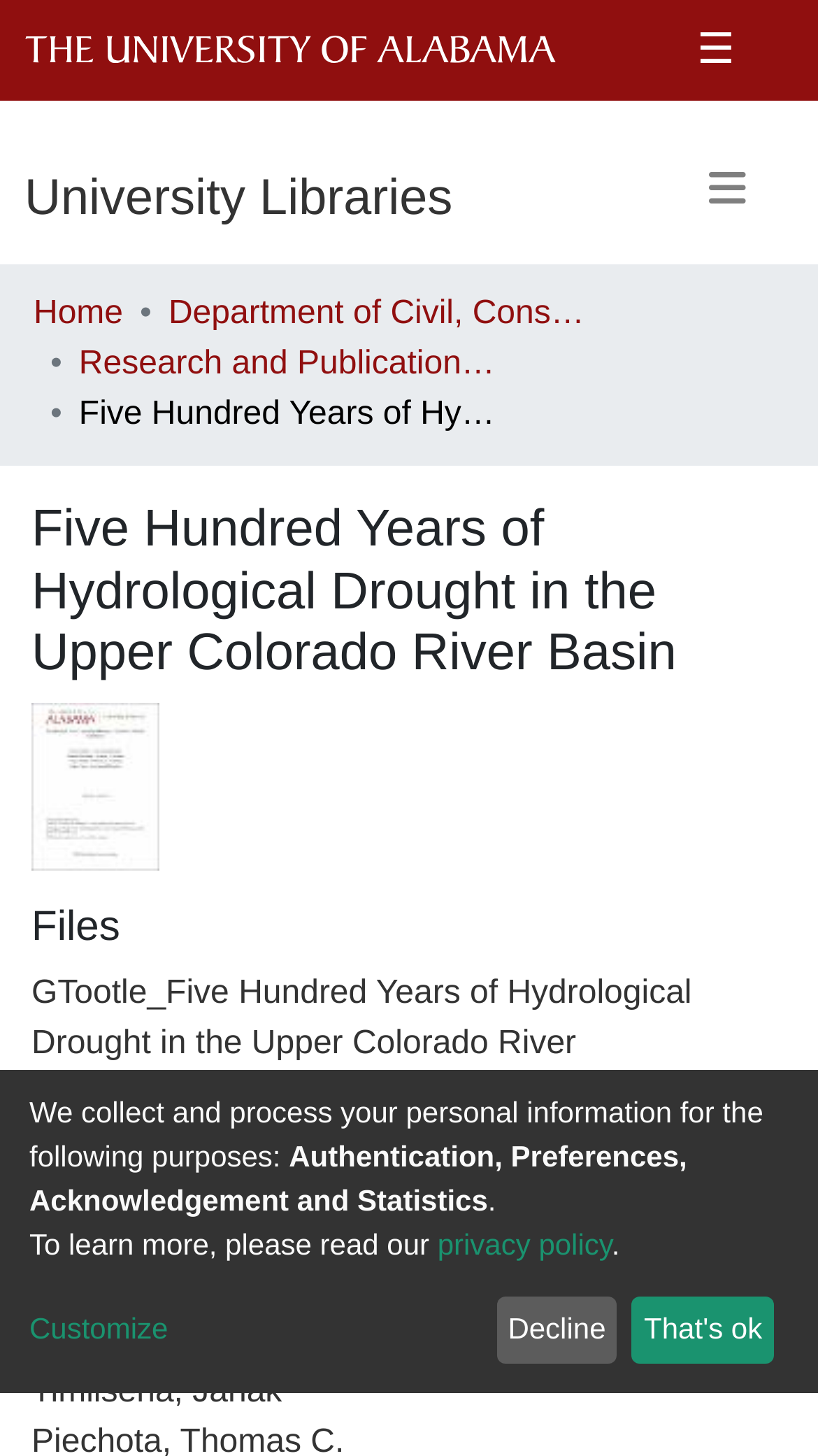Please specify the bounding box coordinates of the area that should be clicked to accomplish the following instruction: "Read the article on Medium". The coordinates should consist of four float numbers between 0 and 1, i.e., [left, top, right, bottom].

None